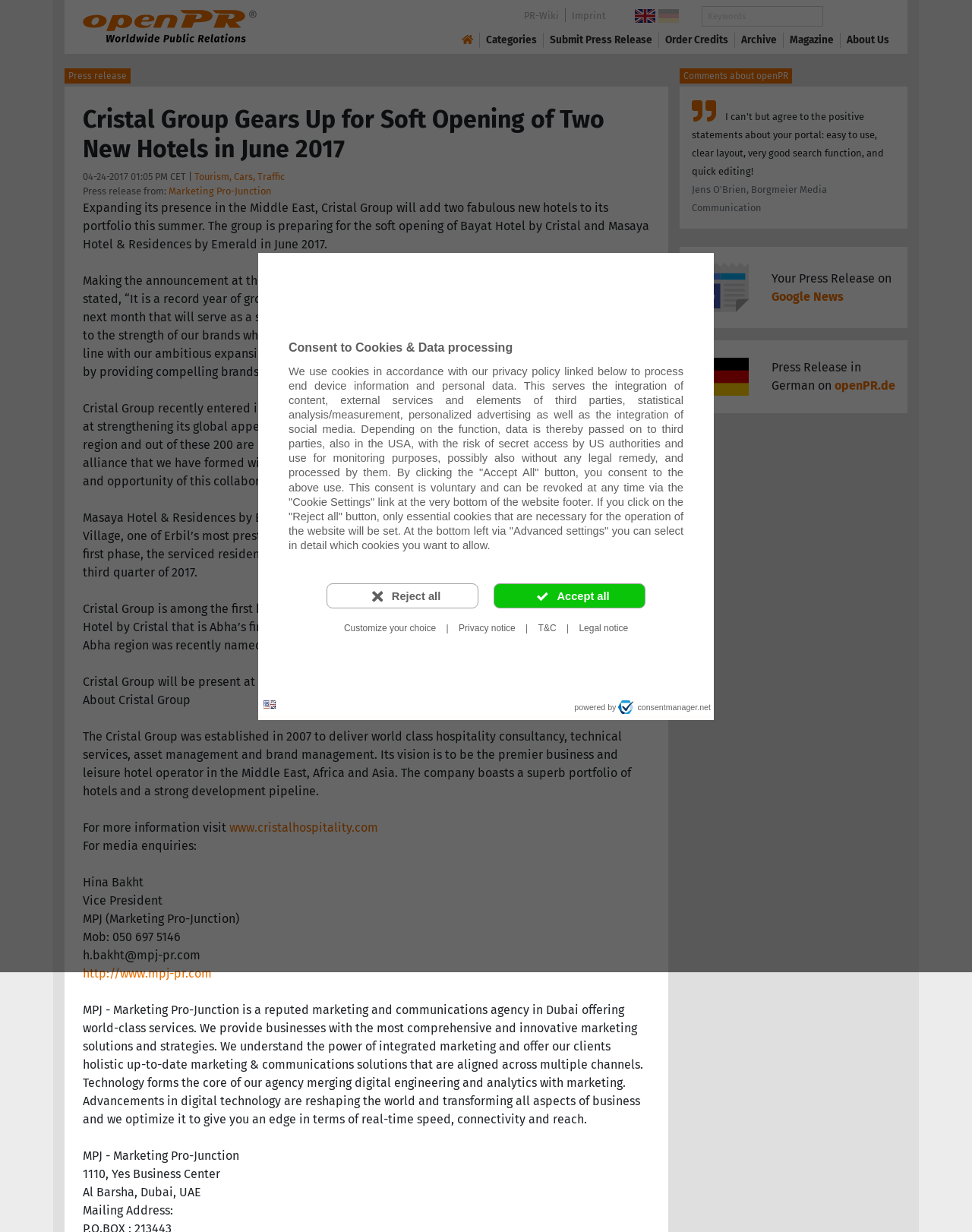Determine the bounding box coordinates of the target area to click to execute the following instruction: "Click on the 'Log in' link."

None